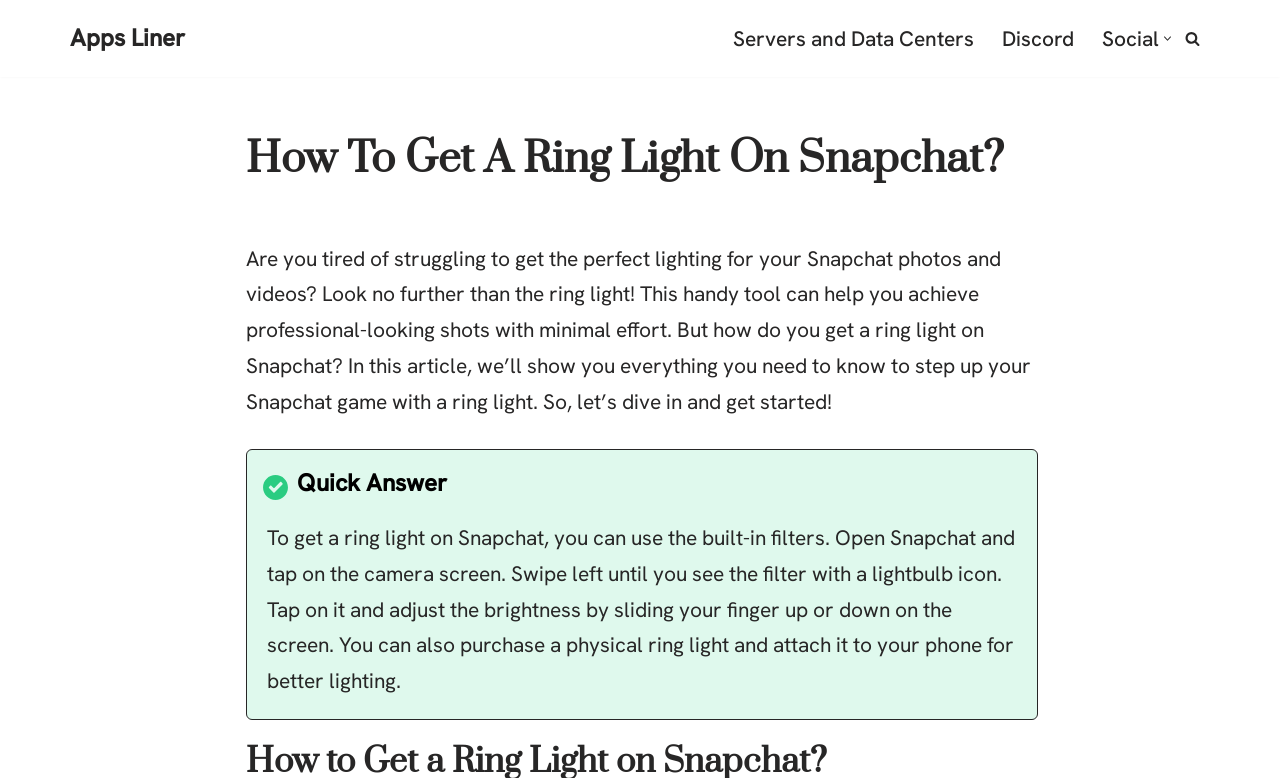Given the webpage screenshot, identify the bounding box of the UI element that matches this description: "Discord".

[0.783, 0.027, 0.839, 0.072]